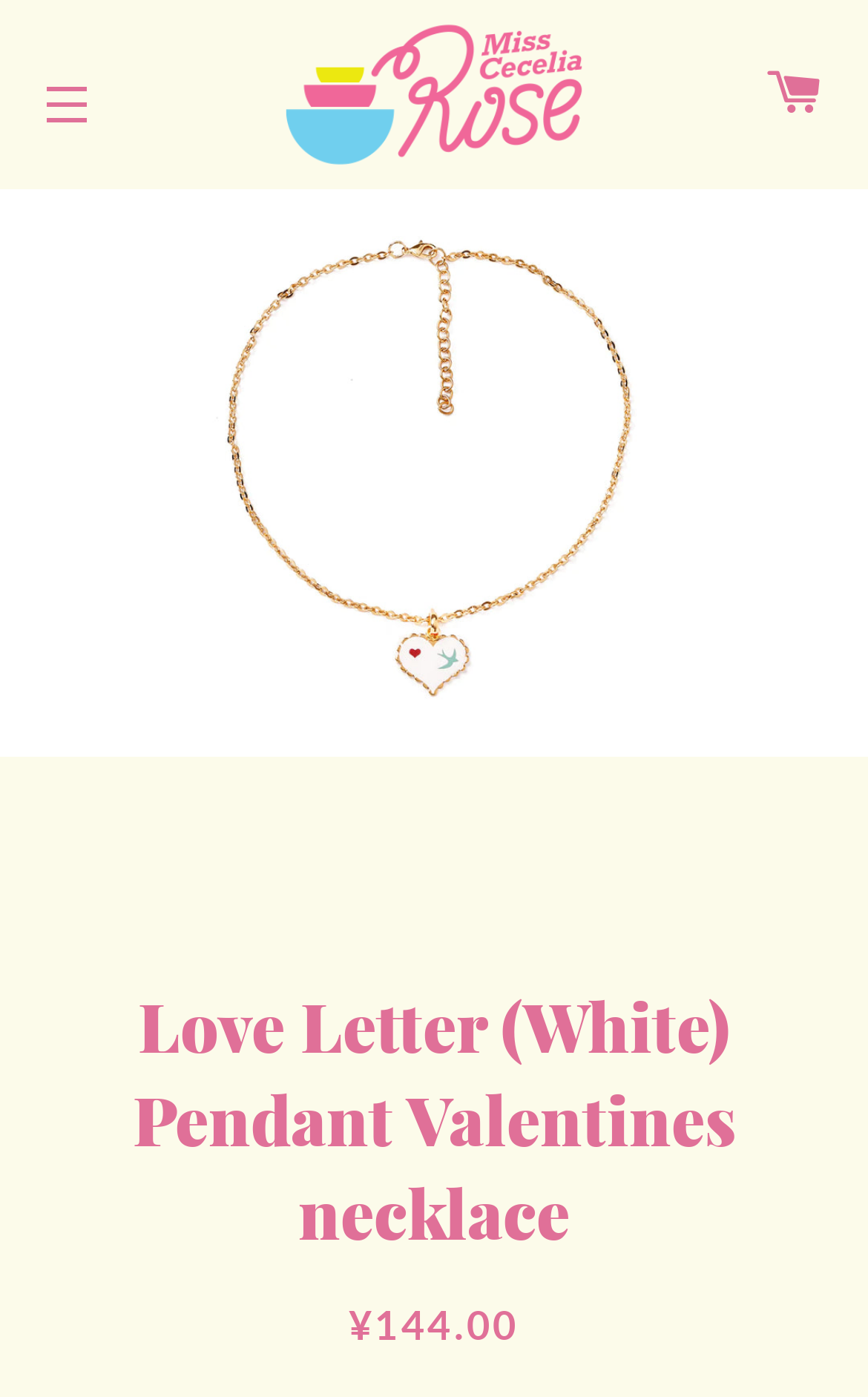Please use the details from the image to answer the following question comprehensively:
What is the price of the necklace?

I found the price of the necklace by looking at the text '¥144.00' located at the bottom of the page, which is likely to be the price of the product being displayed.